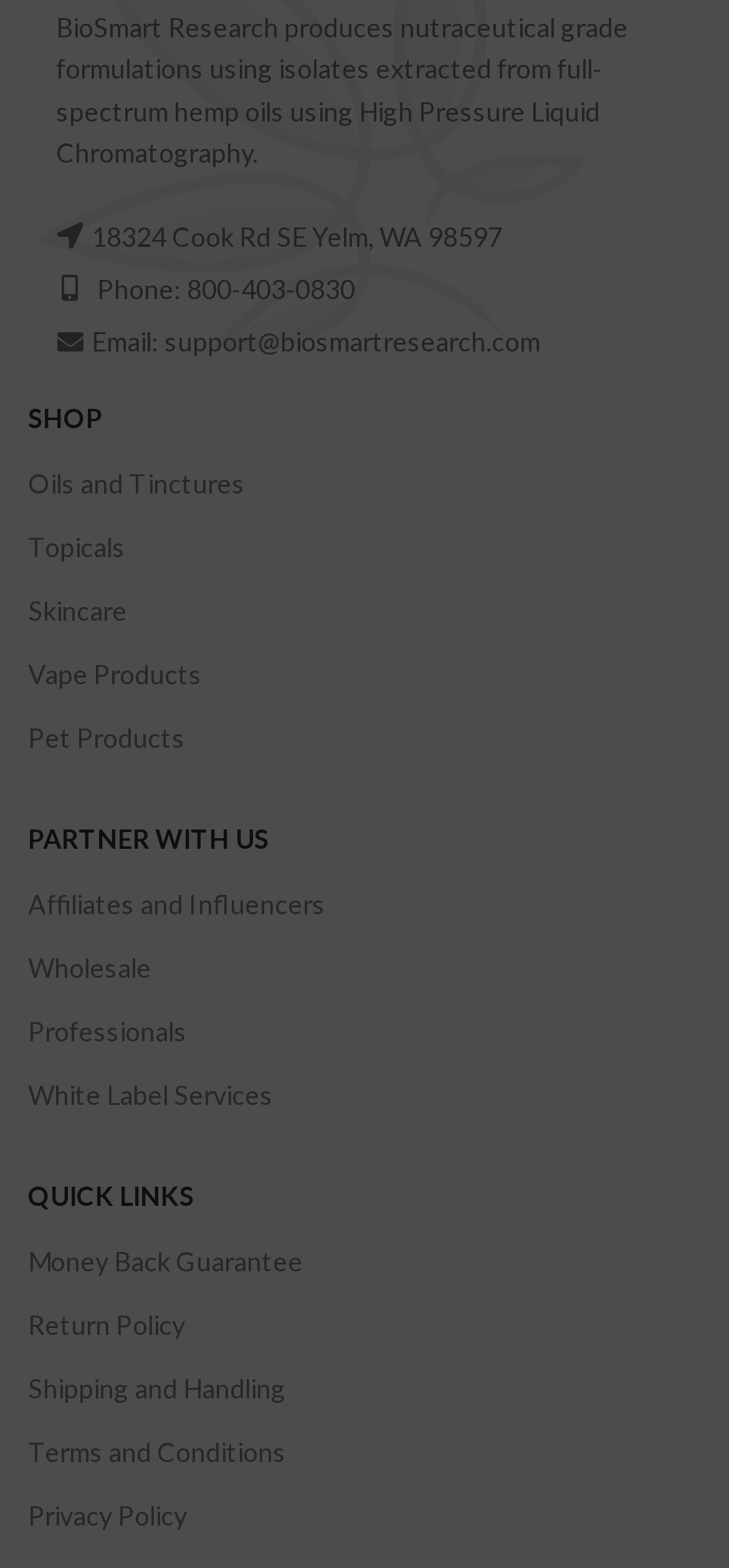What is the 'QUICK LINKS' section for?
Based on the screenshot, provide a one-word or short-phrase response.

To access quick links